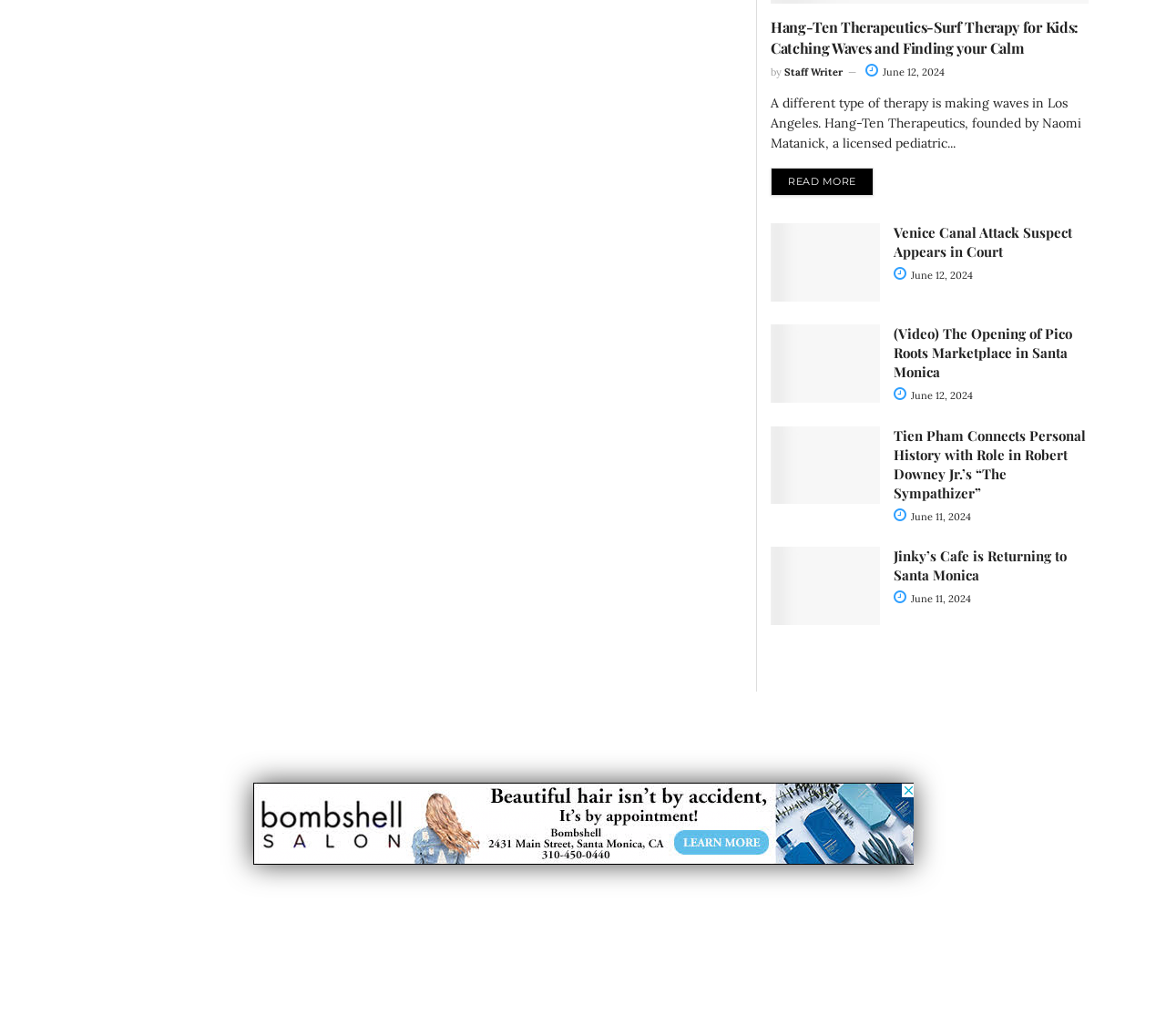Using the information from the screenshot, answer the following question thoroughly:
What is the topic of the article with the image of a cafe?

The article with the image of a cafe can be identified by its heading element, which contains the text 'Jinky’s Cafe is Returning to Santa Monica'. This article is located near the bottom of the webpage.